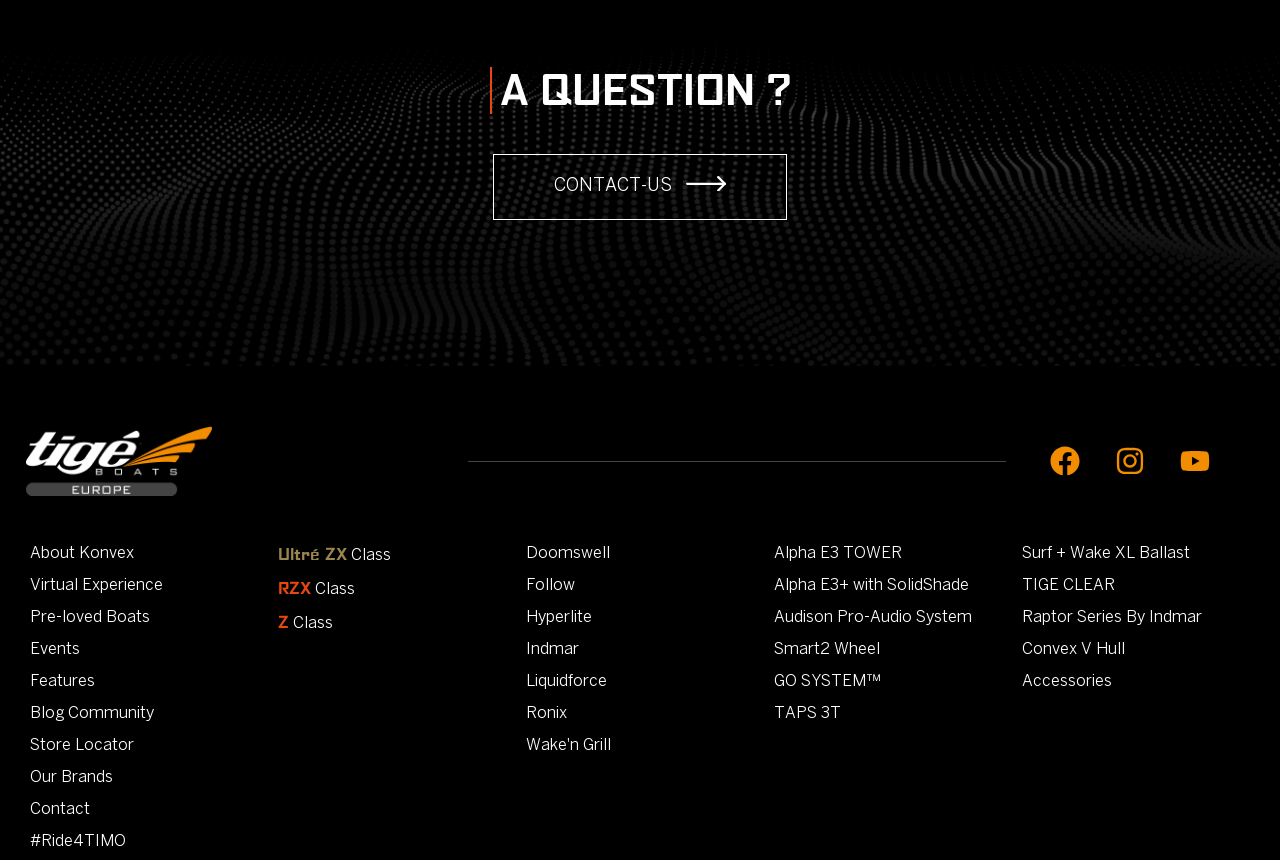What is the name of the company that created the webpage?
Kindly give a detailed and elaborate answer to the question.

The company name is located at the top right corner of the webpage, and it has an image with the text 'By Konvex' which indicates the company name.